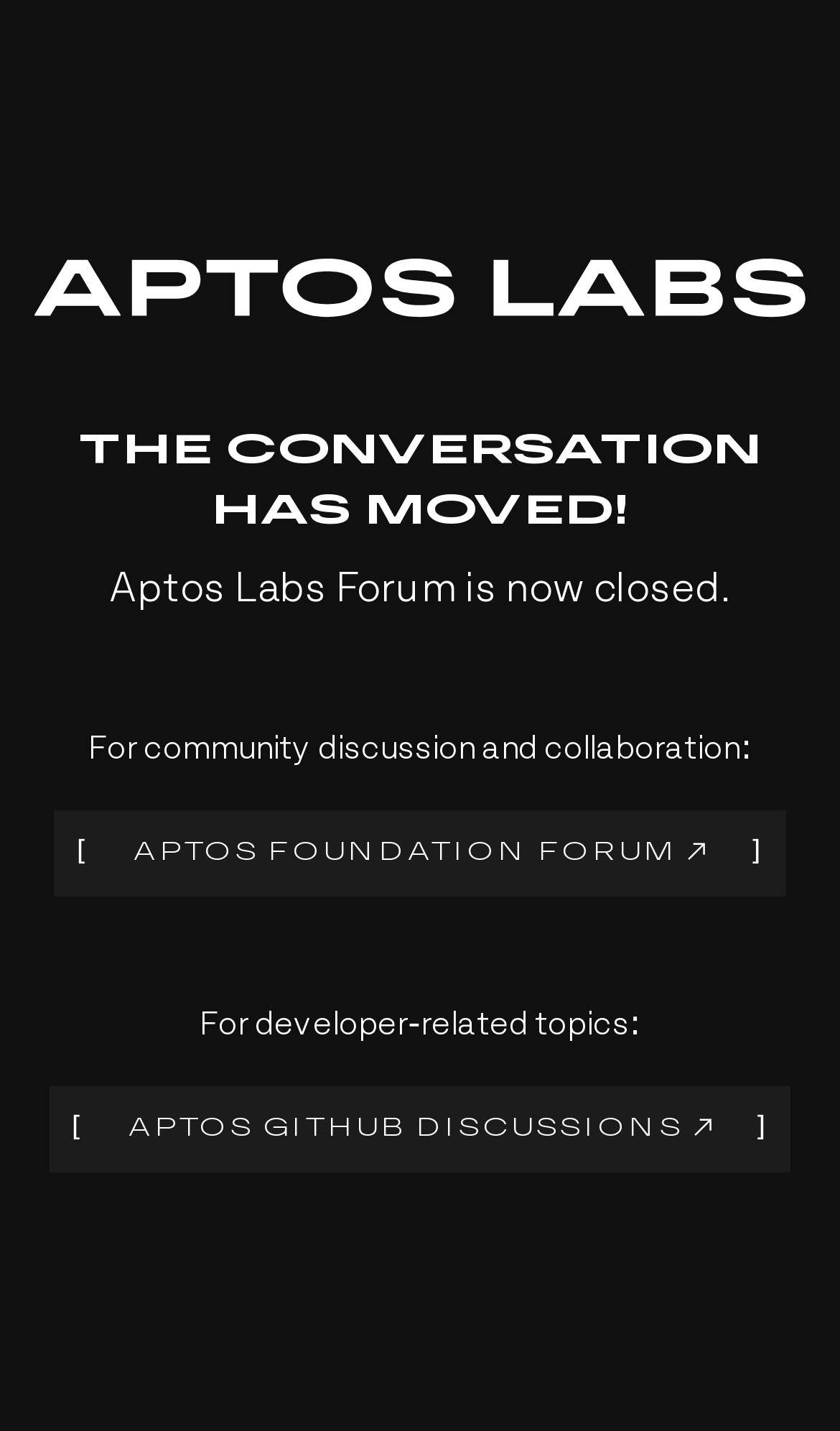What is the current status of the Aptos Labs Forum?
Please look at the screenshot and answer in one word or a short phrase.

Closed